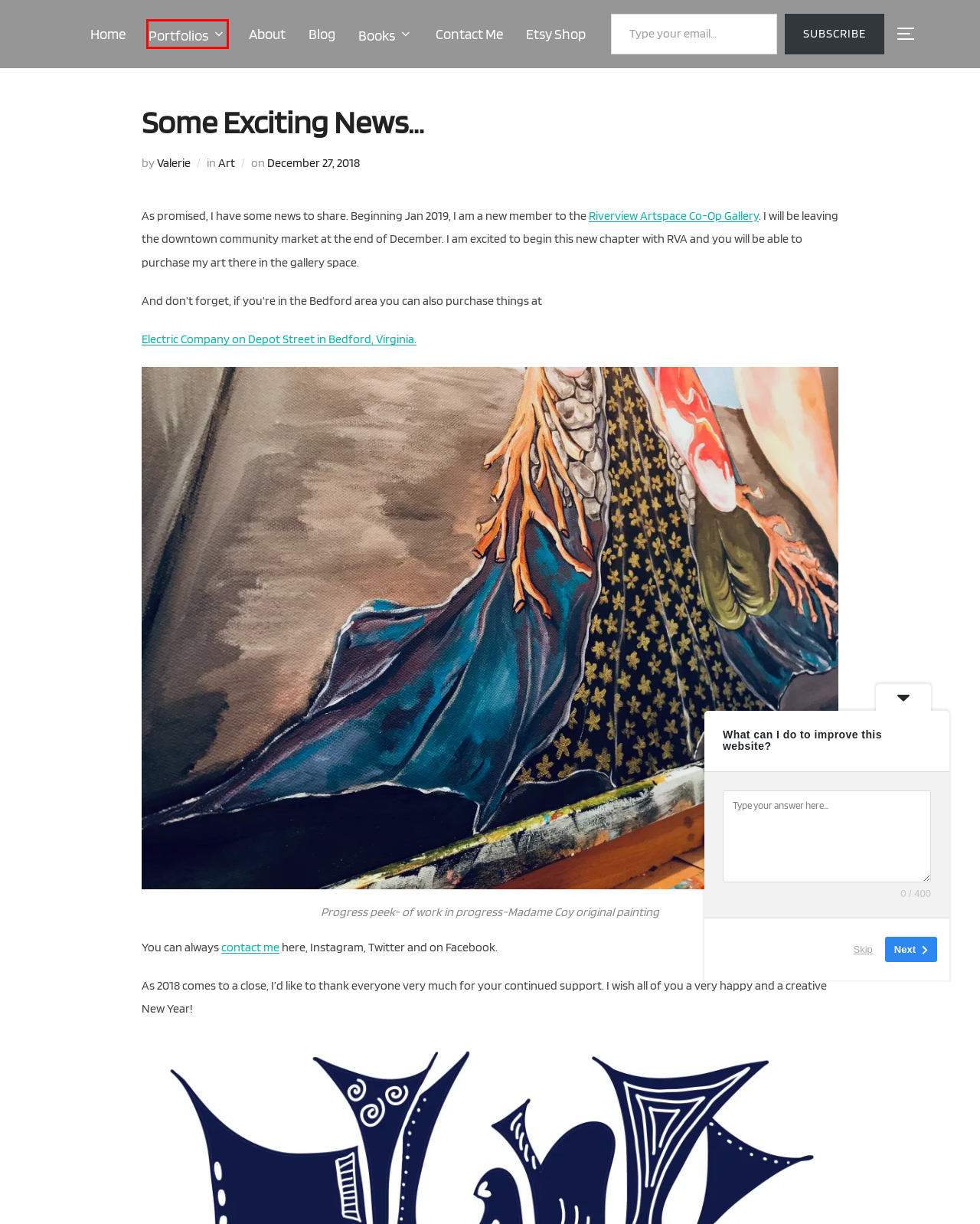You are given a screenshot of a webpage with a red rectangle bounding box around a UI element. Select the webpage description that best matches the new webpage after clicking the element in the bounding box. Here are the candidates:
A. Portfolios - valerie dowdy art
B. - June 12, 2024 - valerie dowdy art
C. - valerie dowdy art
D. Books - valerie dowdy art
E. Artist Studios — Riverviews Artspace
F. Valerie - valerie dowdy art
G. About - valerie dowdy art
H. Contact Me - valerie dowdy art

A